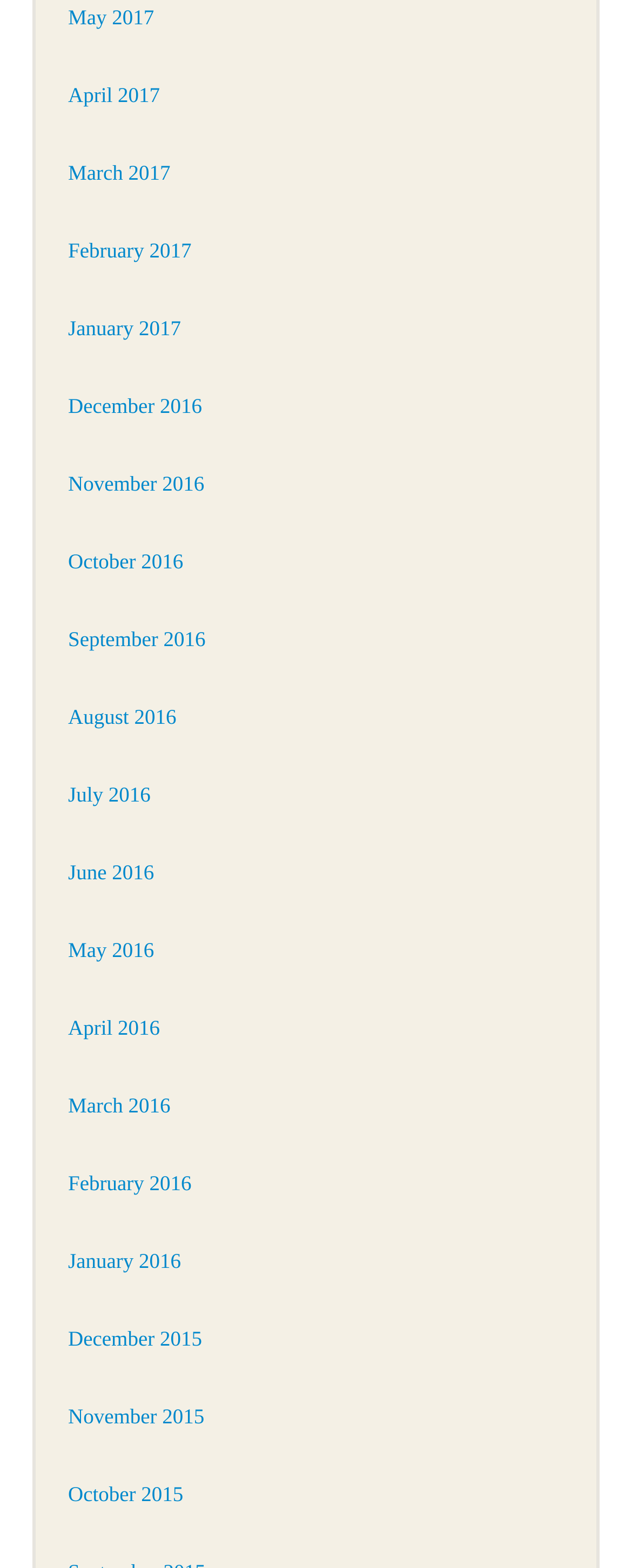Look at the image and give a detailed response to the following question: What is the latest month listed in 2016?

By examining the list of links, I found that the latest month listed in 2016 is December 2016, which is located near the top of the list with a bounding box coordinate of [0.108, 0.251, 0.32, 0.266].